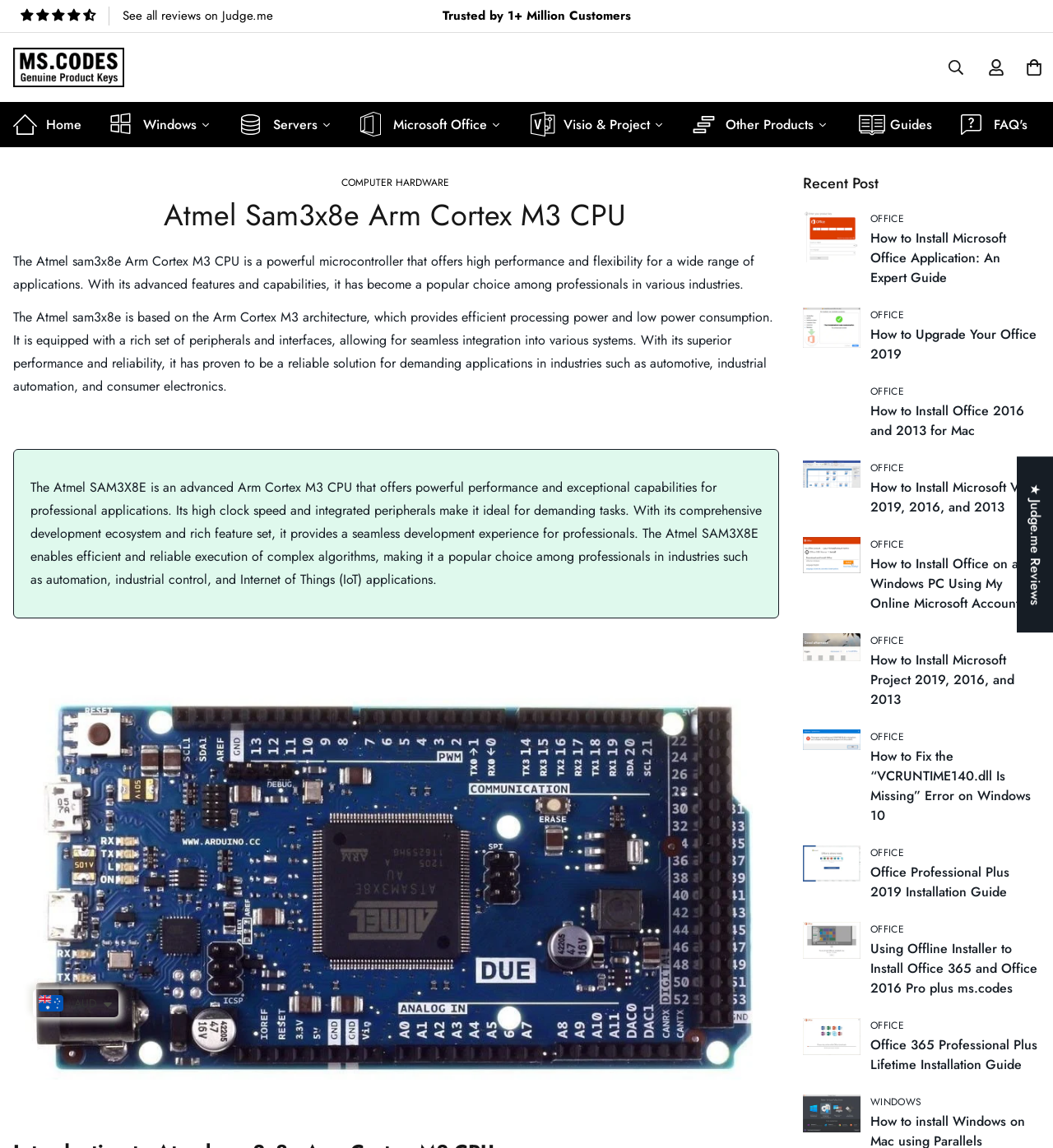What is the rating of the product?
Based on the visual content, answer with a single word or a brief phrase.

4.42 stars